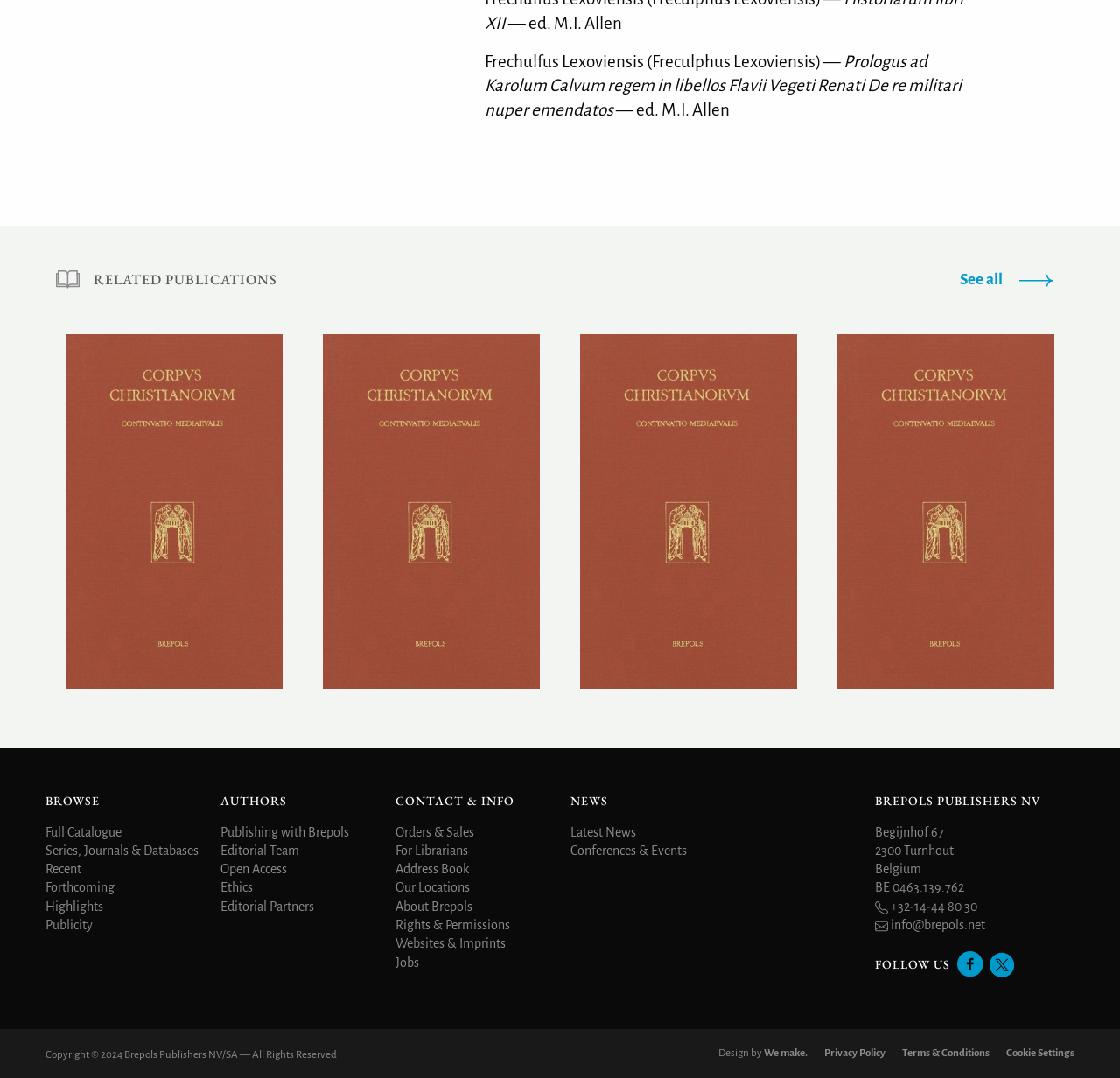Please identify the bounding box coordinates of the element that needs to be clicked to perform the following instruction: "Click on 'Blog'".

None